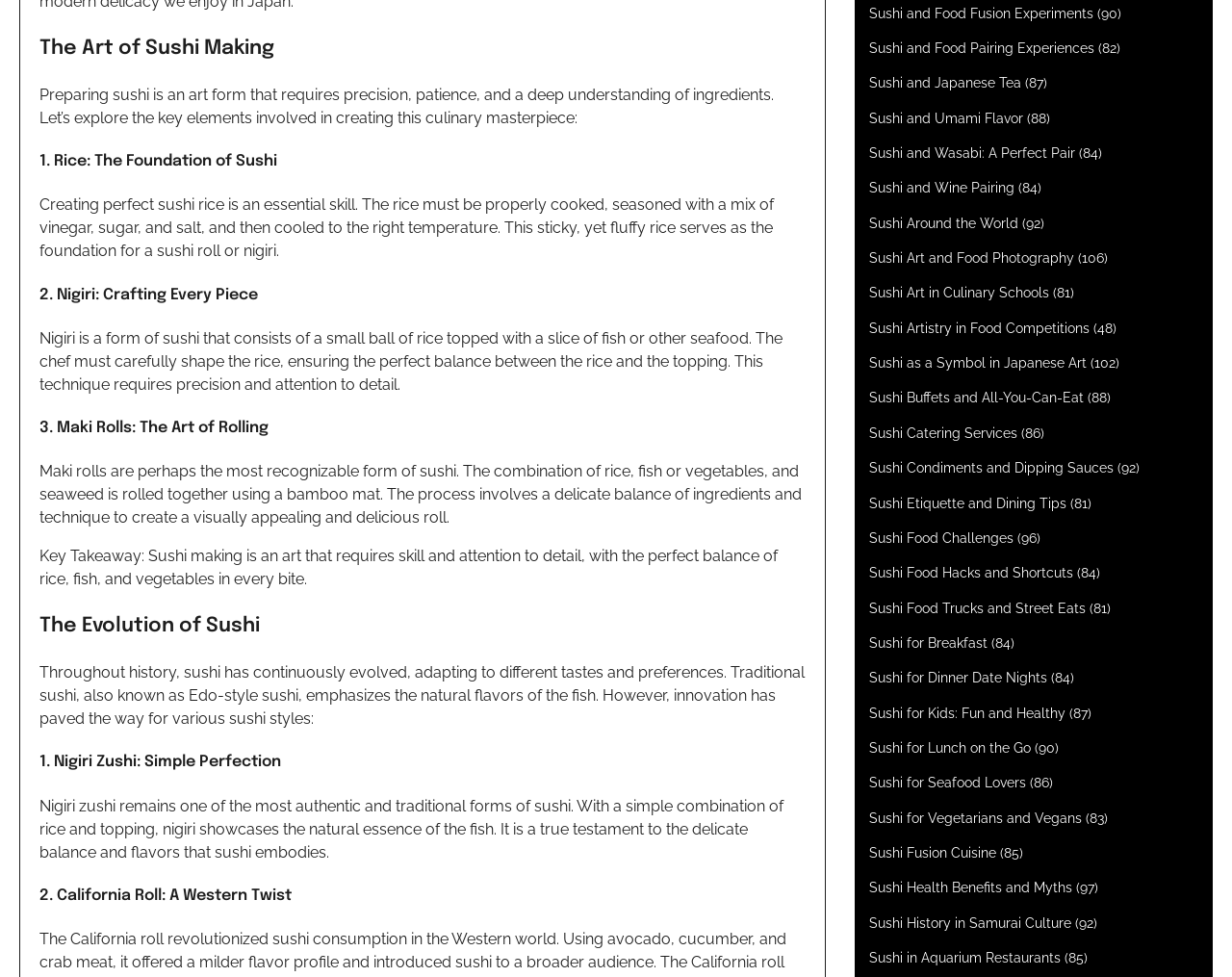Predict the bounding box coordinates of the area that should be clicked to accomplish the following instruction: "Discover 'Sushi Art and Food Photography'". The bounding box coordinates should consist of four float numbers between 0 and 1, i.e., [left, top, right, bottom].

[0.705, 0.256, 0.872, 0.272]